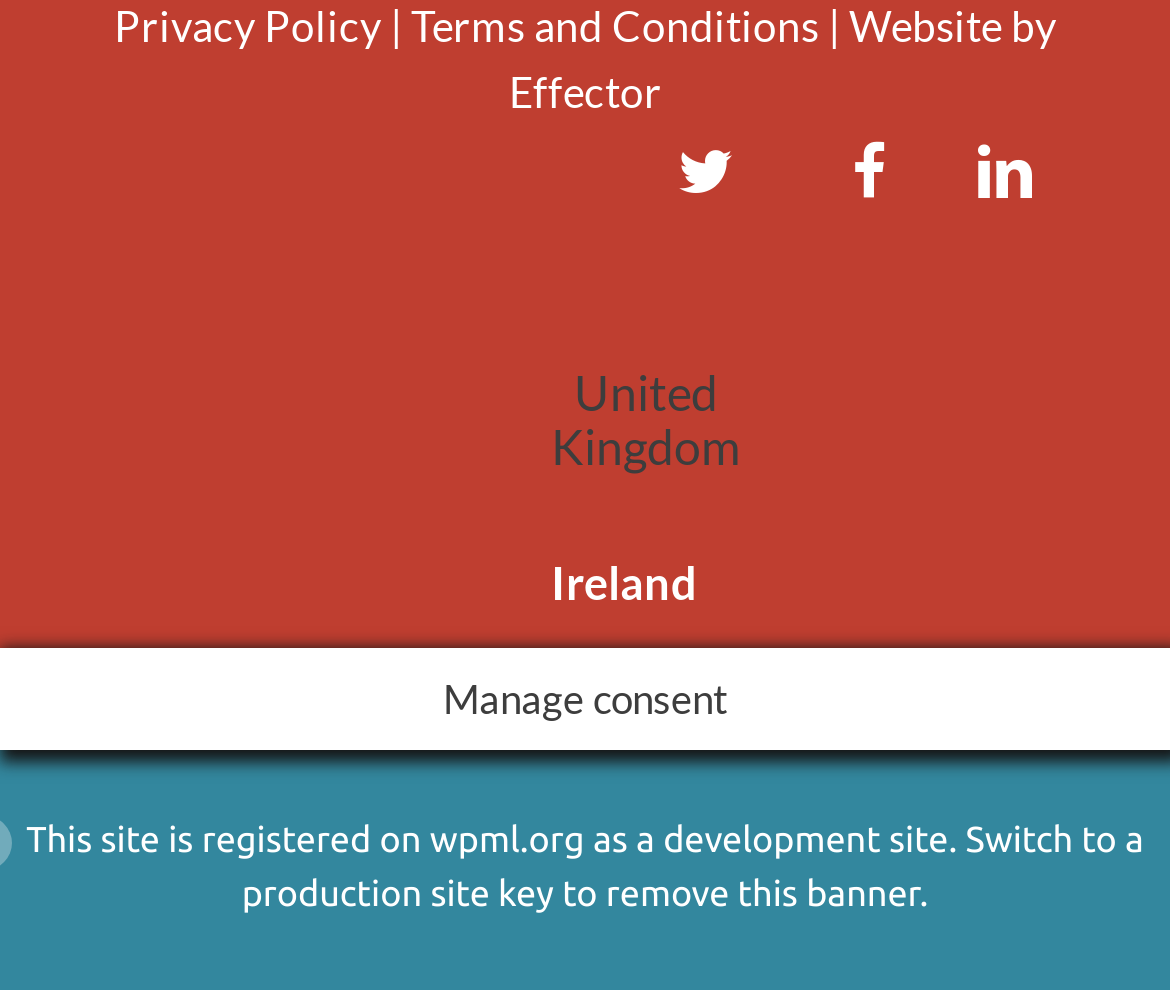How many country links are there?
Utilize the information in the image to give a detailed answer to the question.

I counted the number of country links by looking at the links 'United Kingdom' and 'Ireland' which are located at the bottom of the webpage.